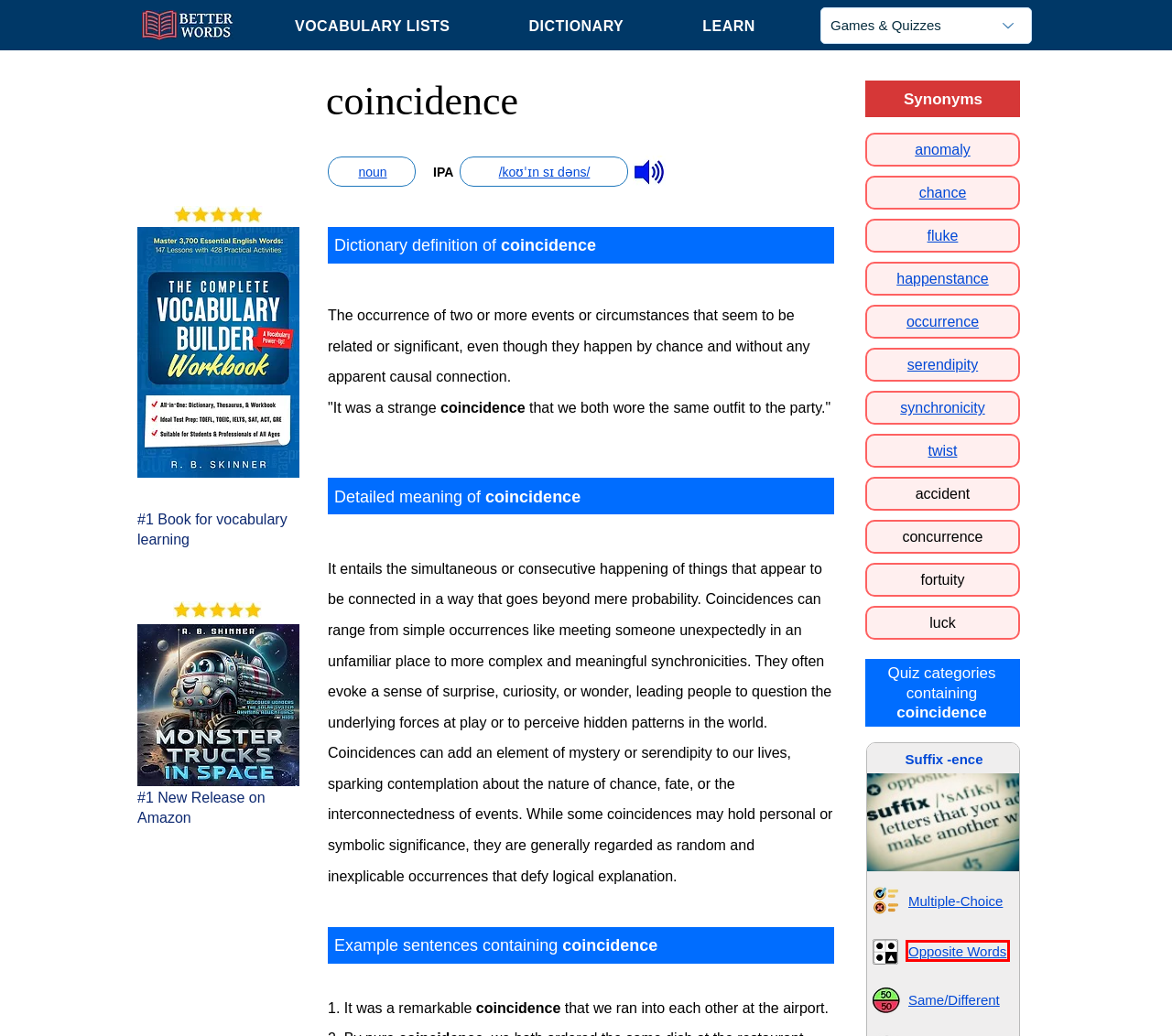Assess the screenshot of a webpage with a red bounding box and determine which webpage description most accurately matches the new page after clicking the element within the red box. Here are the options:
A. The 9 Parts of Speech - 1000s of Examples
B. Fluke - Definition, Meaning, Synonyms, Etymology
C. Discover 7000+ Words With Our Dictionary and Thesaurus
D. Chance - Definition, Meaning, Synonyms, Etymology
E. Play Same or Different - The Word Comparison Game
F. Happenstance - Definition, Meaning, Synonyms, Etymology
G. Learn New Vocabulary - 100s of Word Lists  Collections
H. Play Odd Word Out - Find the Opposite Meaning to Win!

H